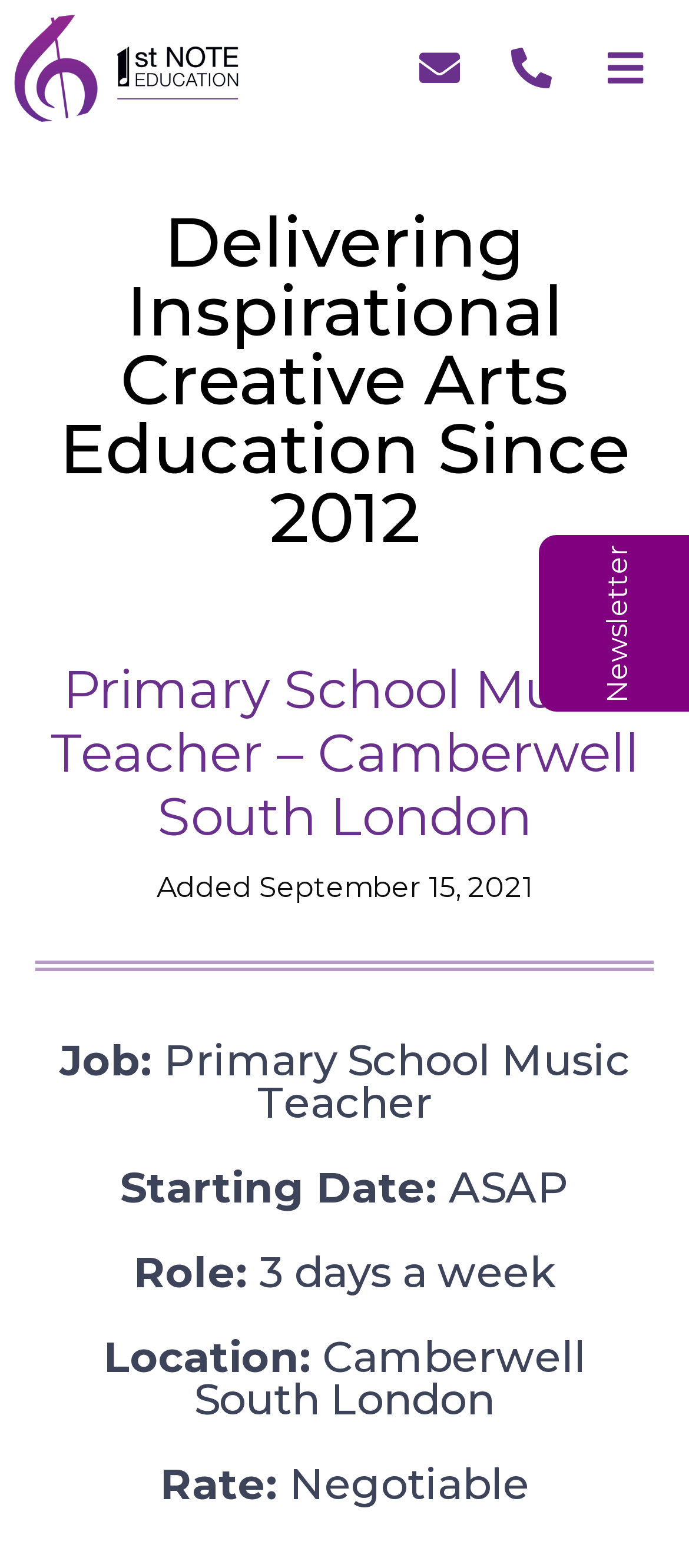When was the job added?
Please provide a single word or phrase as your answer based on the image.

September 15, 2021